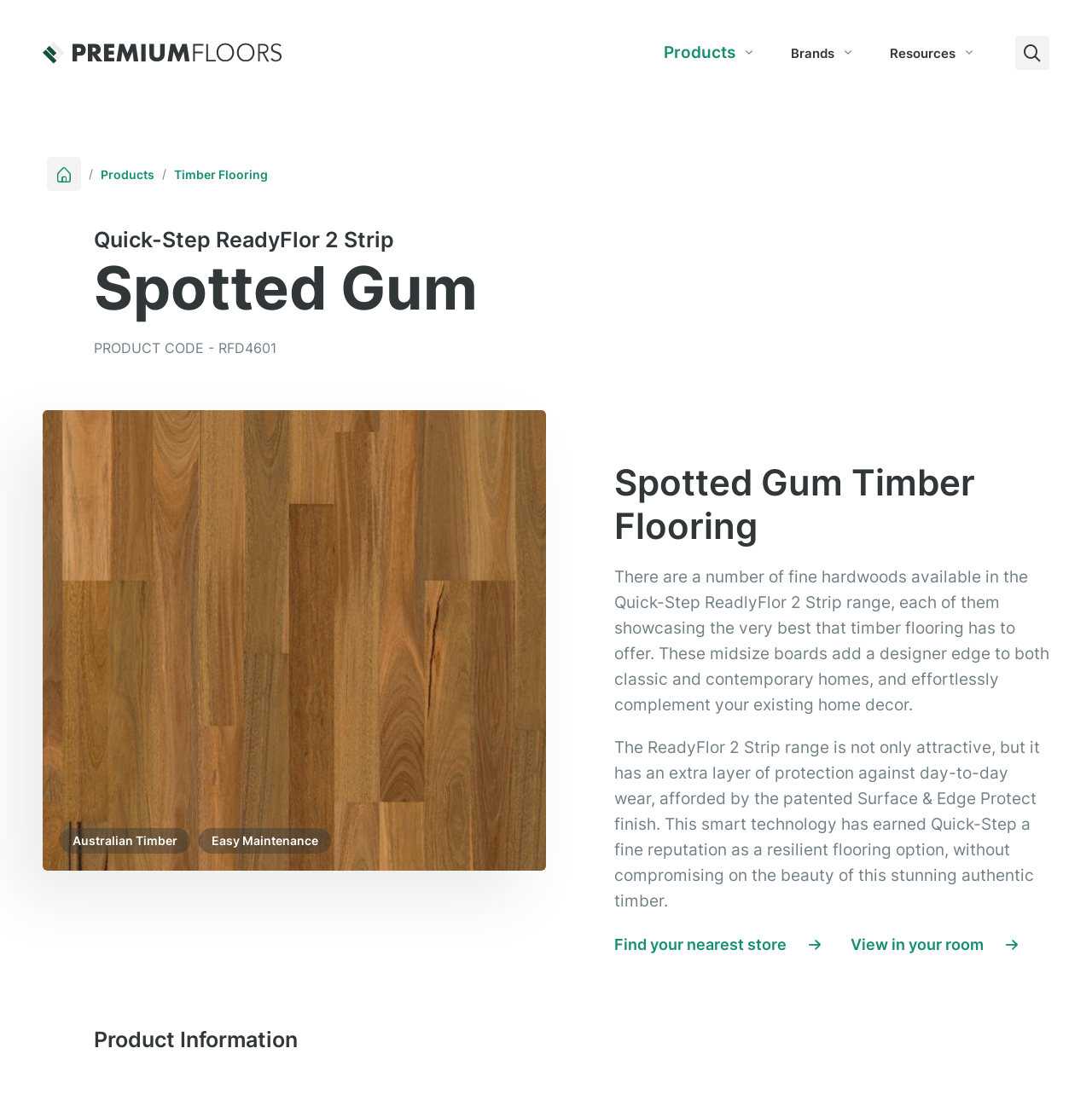Provide a one-word or brief phrase answer to the question:
What are the two options to explore the product further?

Find your nearest store, View in your room